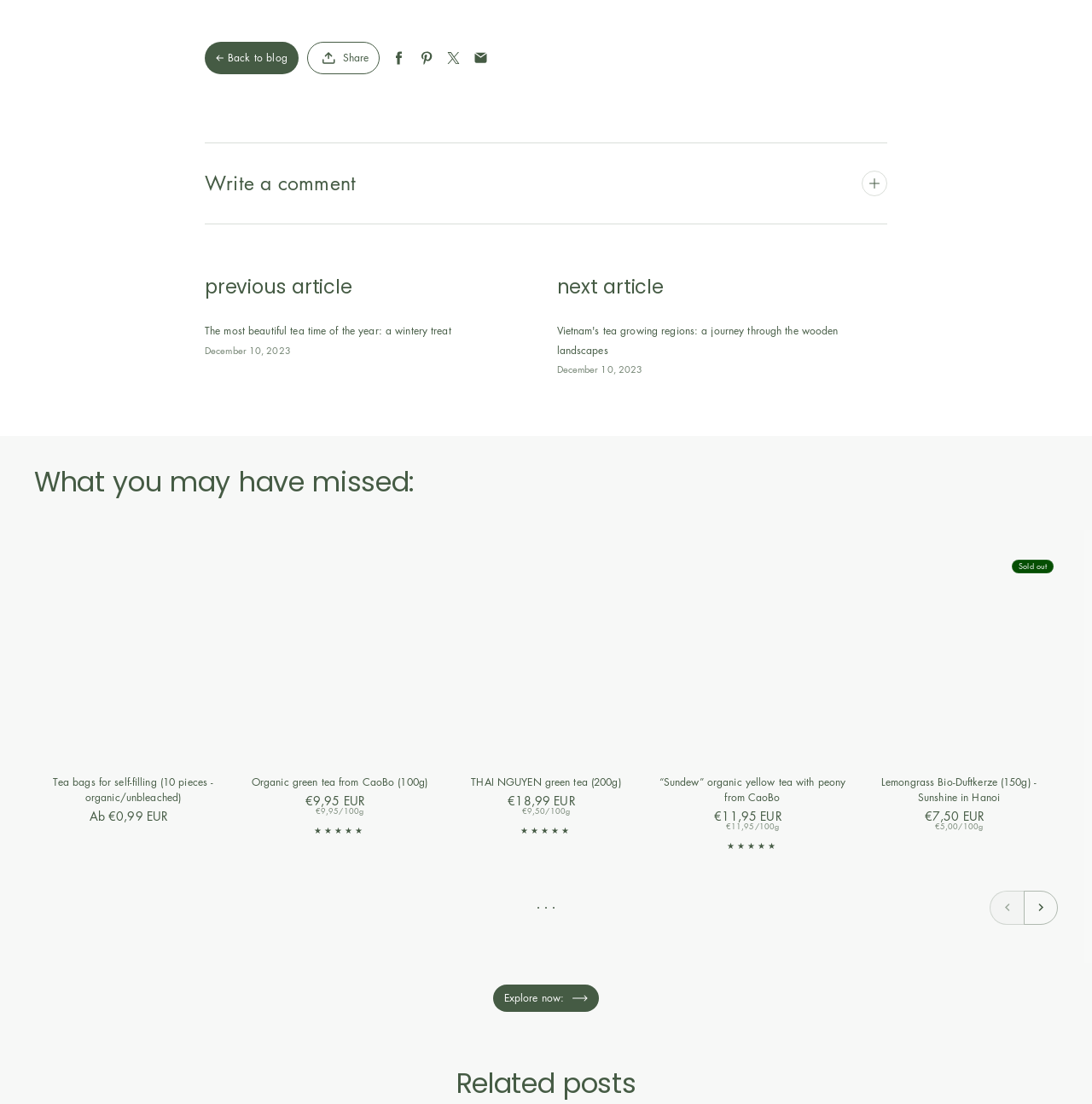Determine the bounding box coordinates of the clickable region to carry out the instruction: "Follow on Facebook".

None